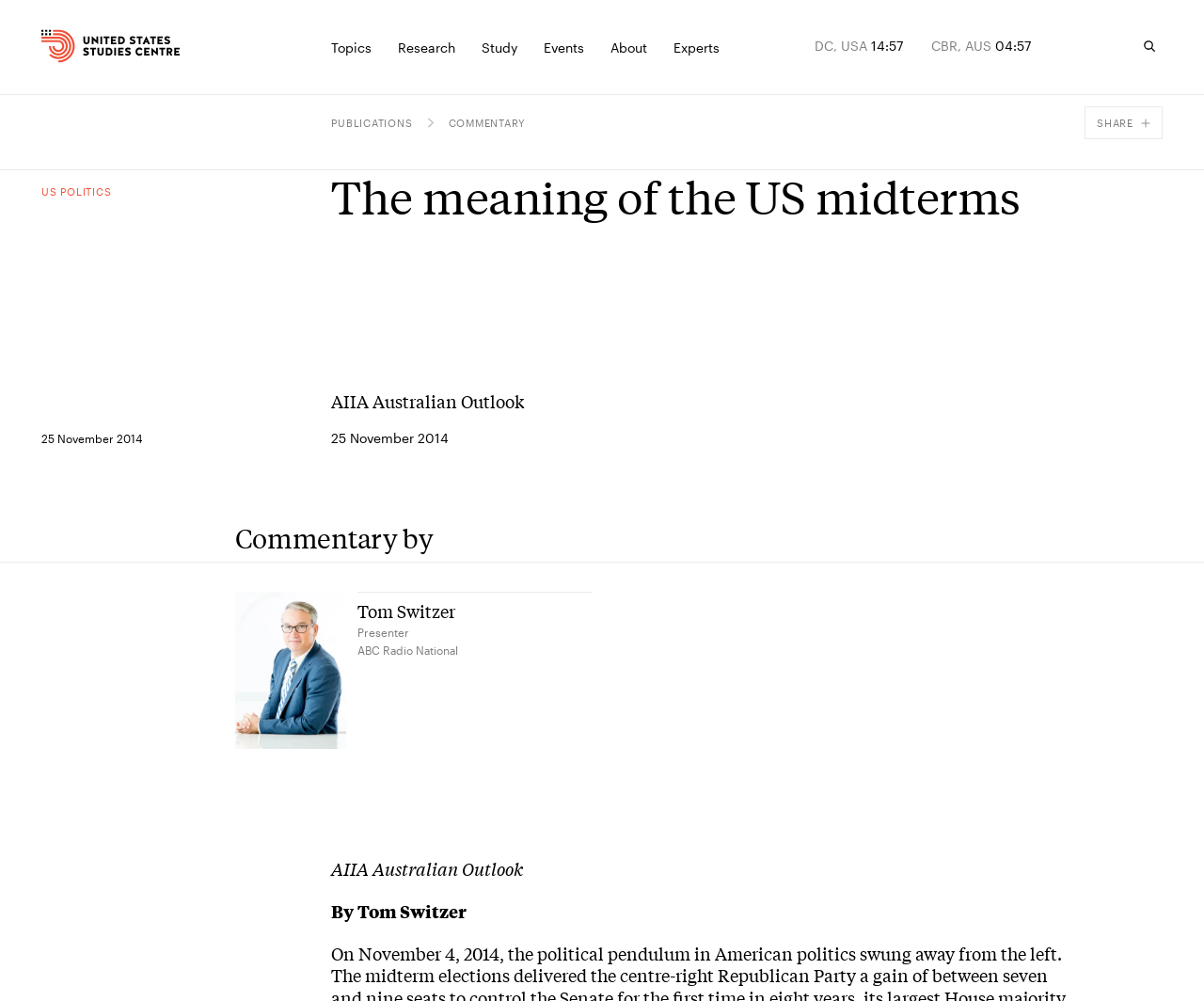Given the element description, predict the bounding box coordinates in the format (top-left x, top-left y, bottom-right x, bottom-right y), using floating point numbers between 0 and 1: parent_node: Topics aria-label="Home"

[0.034, 0.032, 0.083, 0.06]